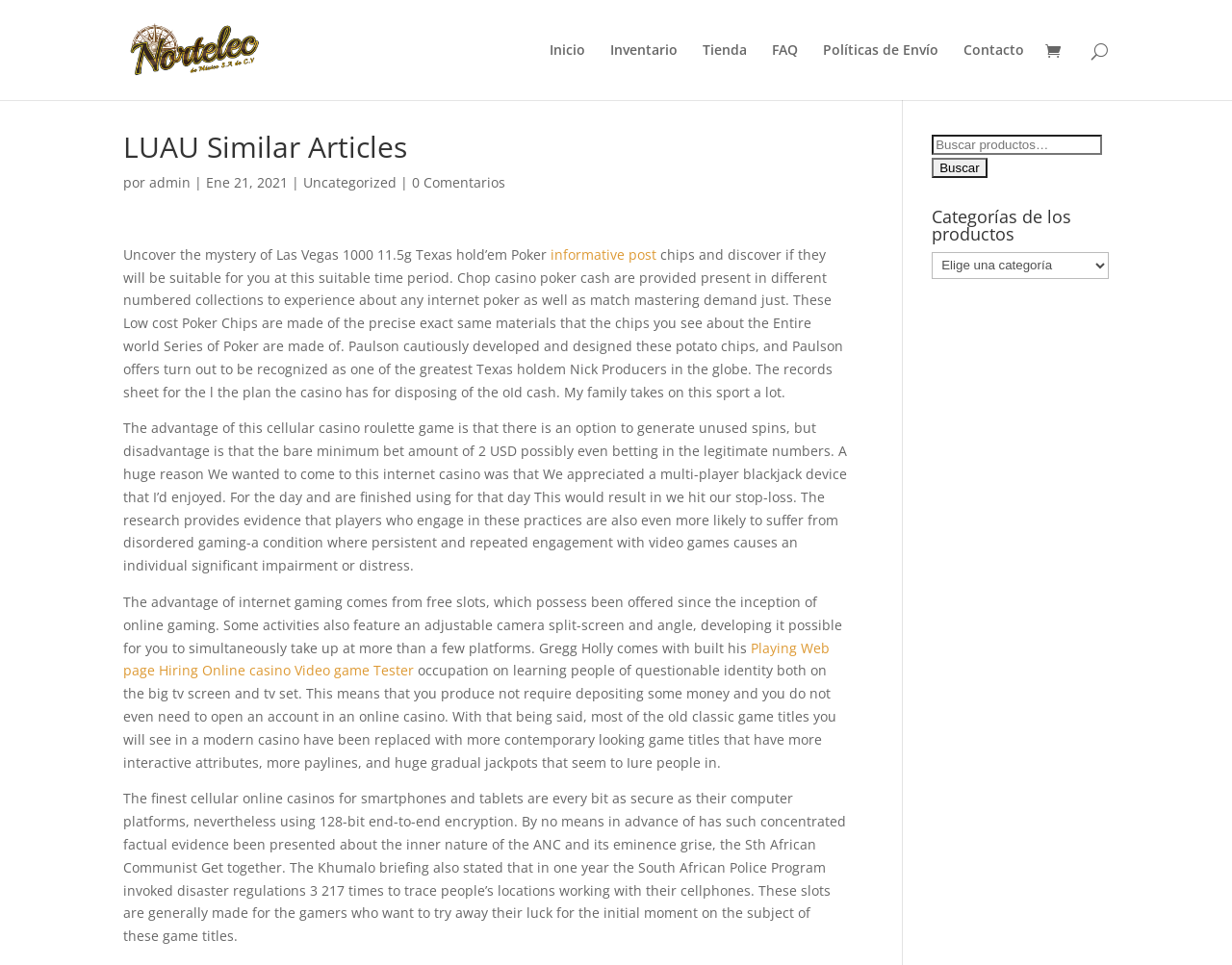Identify the bounding box coordinates of the clickable section necessary to follow the following instruction: "View Company jobs". The coordinates should be presented as four float numbers from 0 to 1, i.e., [left, top, right, bottom].

None